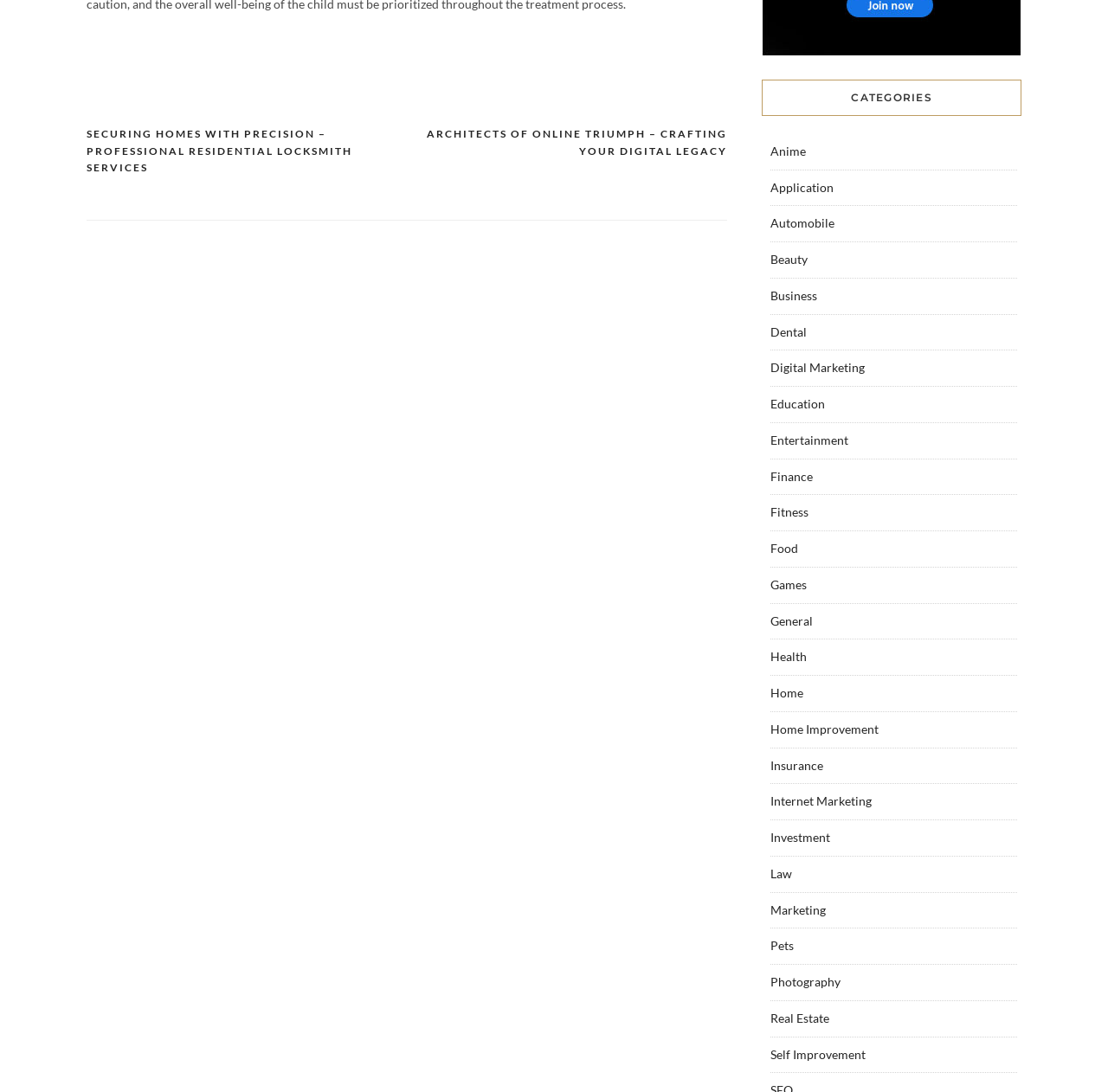Given the following UI element description: "Finance", find the bounding box coordinates in the webpage screenshot.

[0.695, 0.429, 0.734, 0.443]